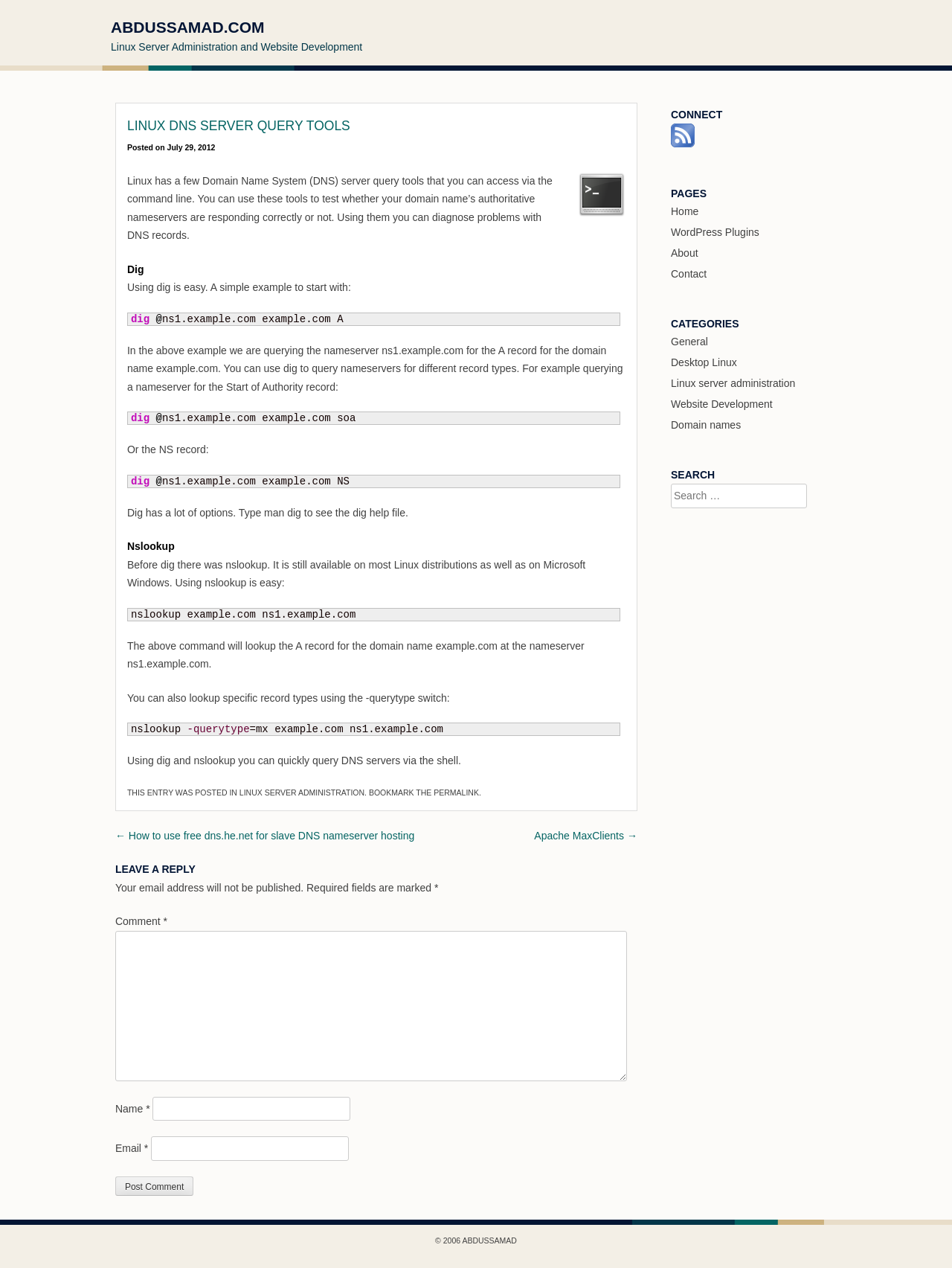Locate the bounding box coordinates of the clickable region to complete the following instruction: "Click the 'Post Comment' button."

[0.121, 0.928, 0.203, 0.943]